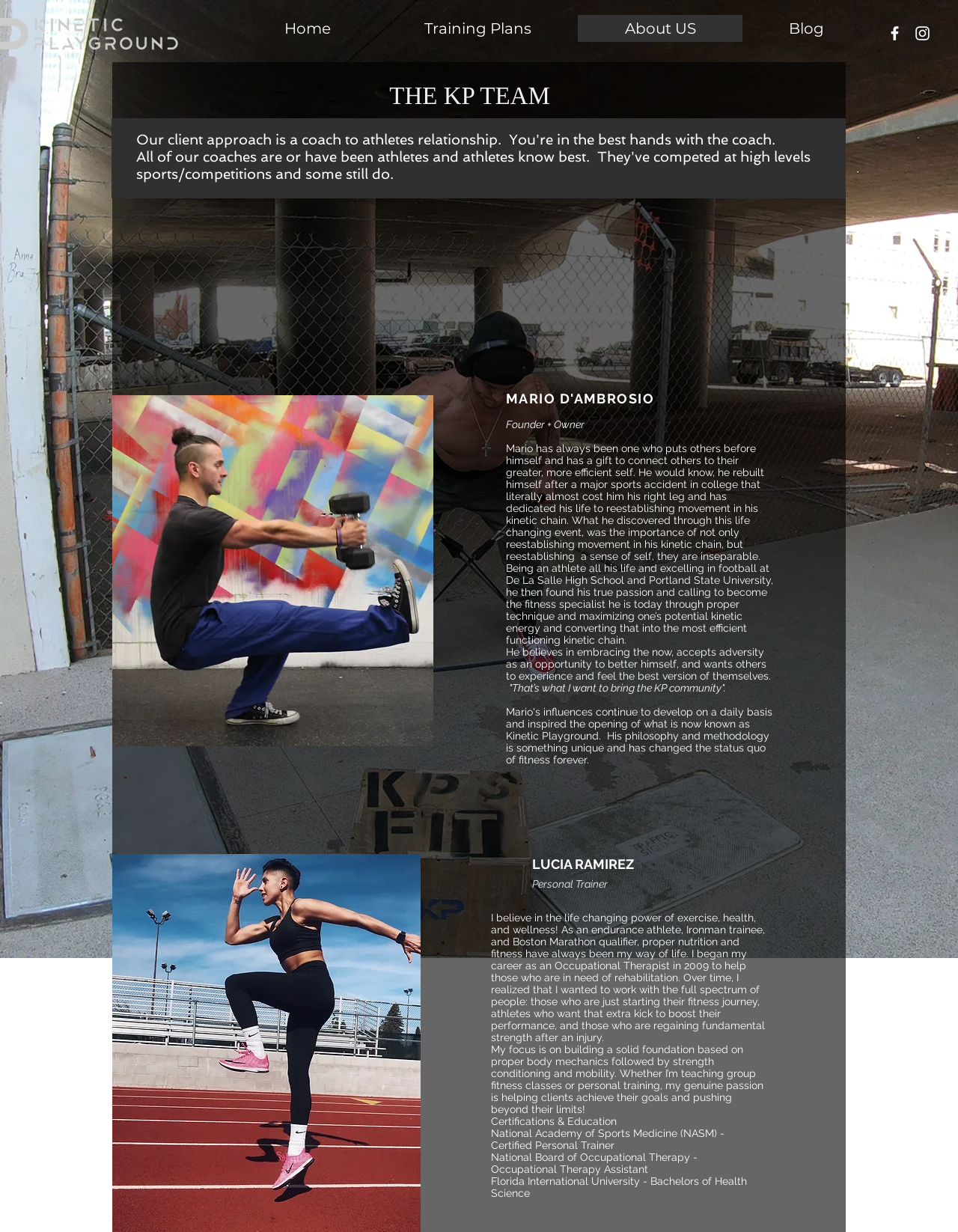Identify the headline of the webpage and generate its text content.

Our client approach is a coach to athletes relationship.  You're in the best hands with the coach.